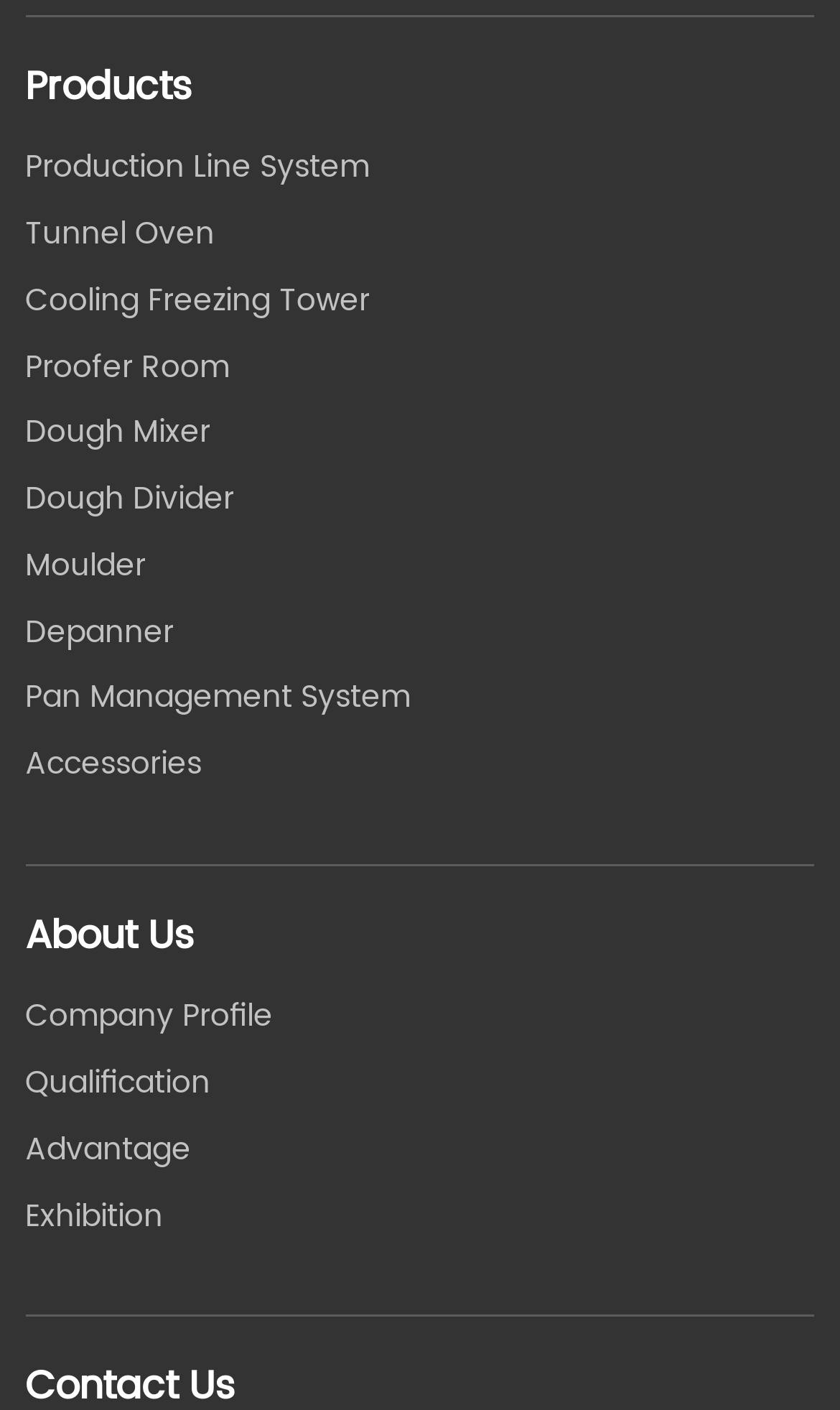Provide the bounding box coordinates of the HTML element this sentence describes: "Pan Management System". The bounding box coordinates consist of four float numbers between 0 and 1, i.e., [left, top, right, bottom].

[0.03, 0.478, 0.489, 0.513]